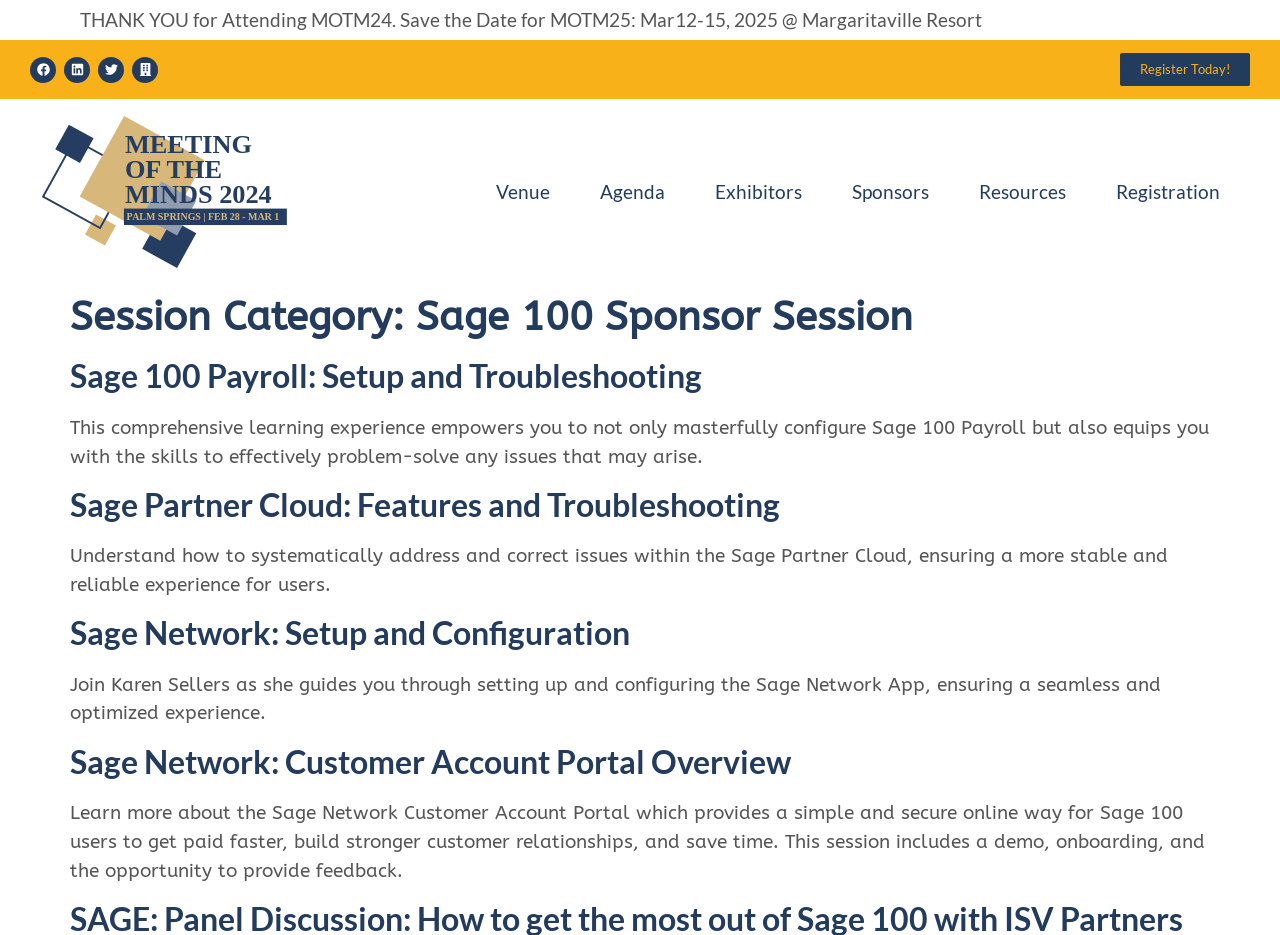What is the topic of the first session?
Please respond to the question with a detailed and informative answer.

The first session is about 'Sage 100 Payroll: Setup and Troubleshooting', as indicated by the heading and link within the first article element.